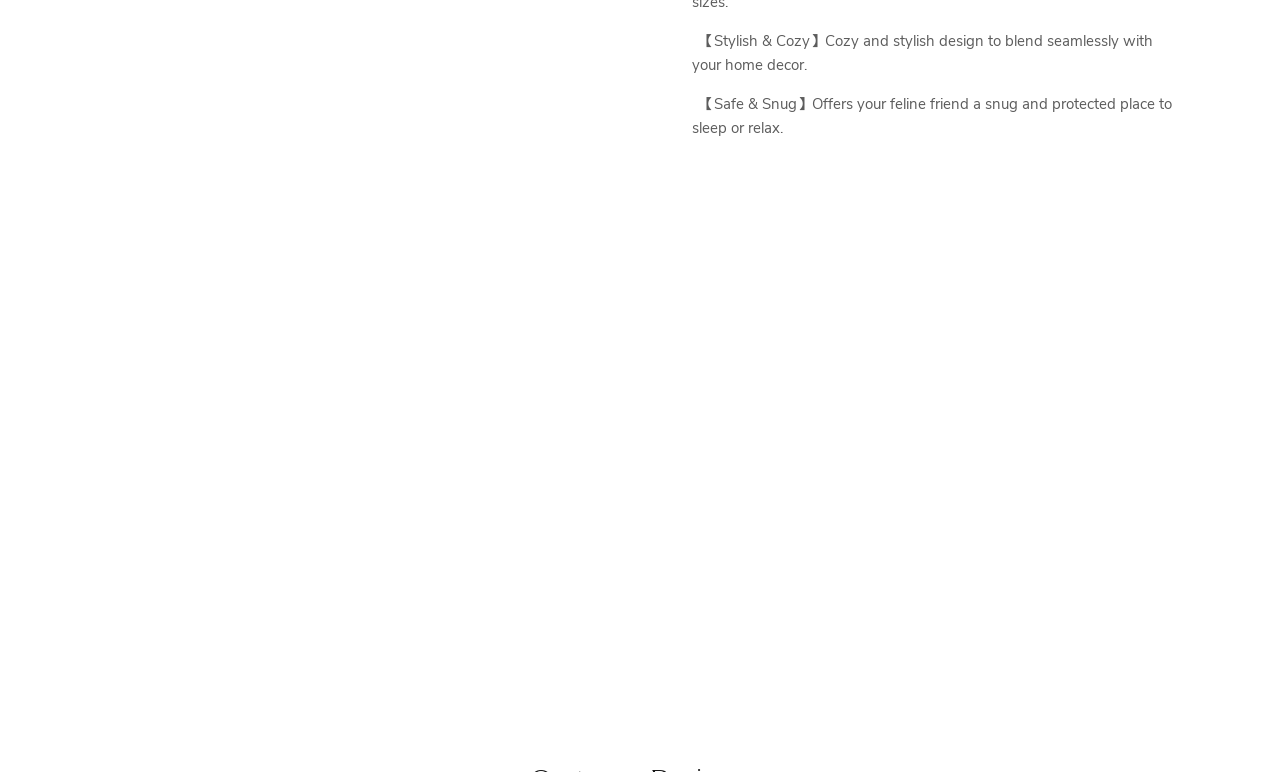Respond to the following query with just one word or a short phrase: 
How many products are displayed?

6